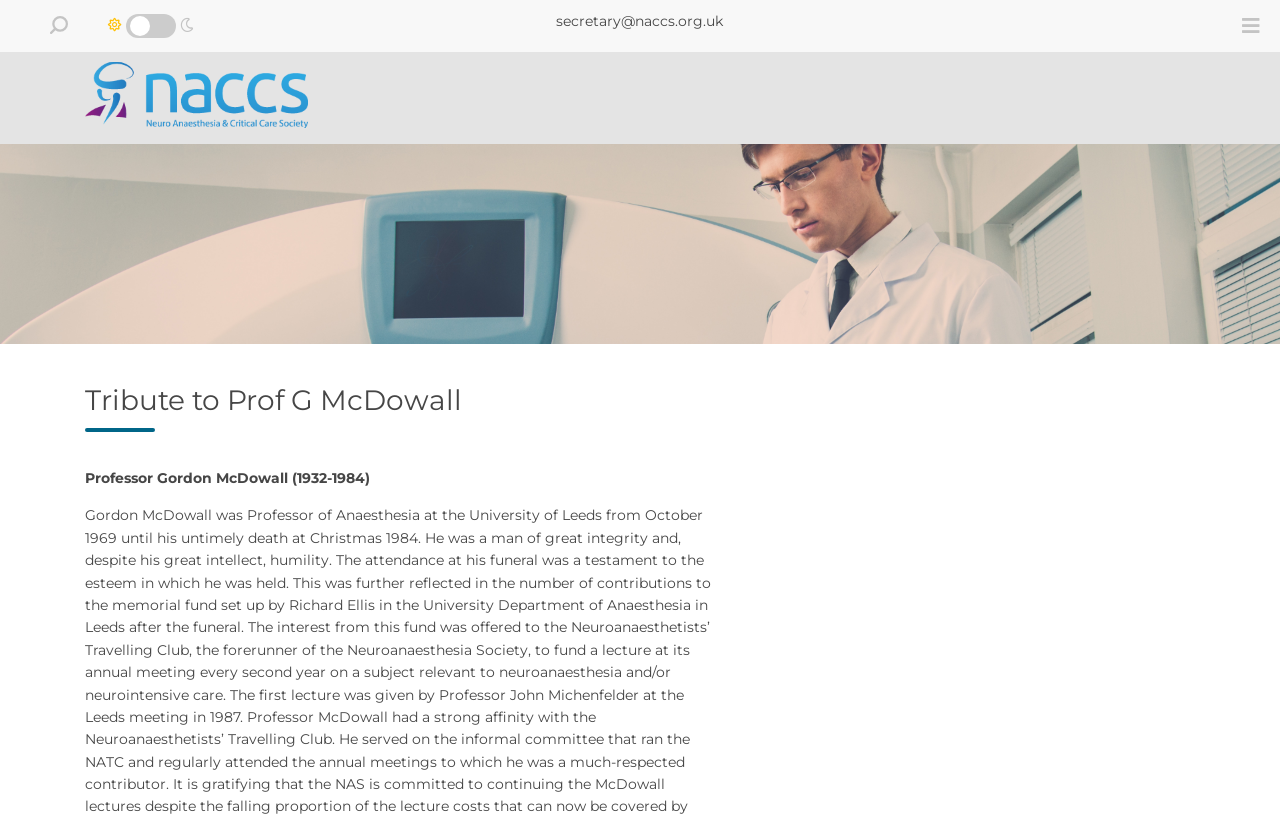Reply to the question below using a single word or brief phrase:
What is the name of the professor being tributed?

Prof G McDowall